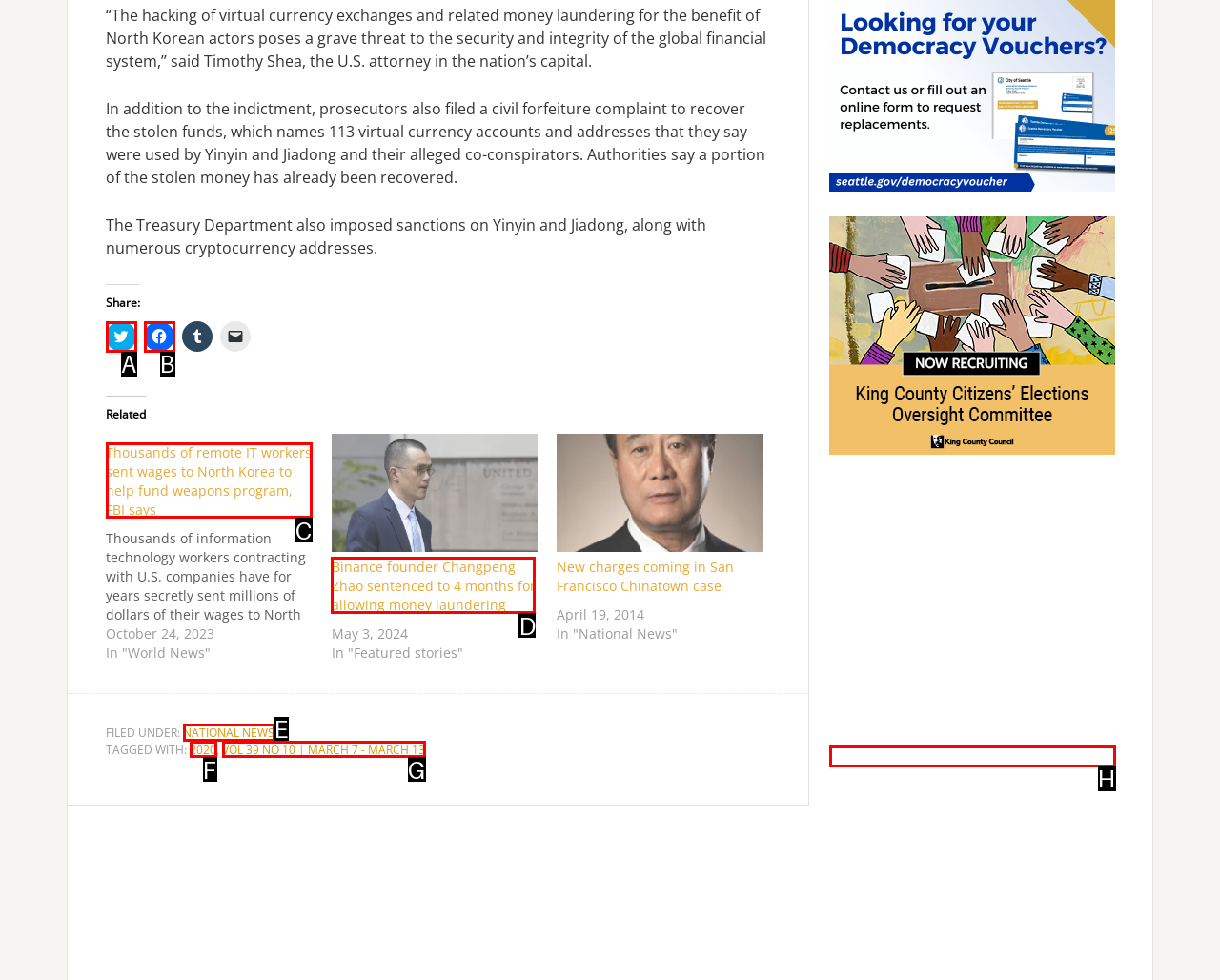Select the letter of the element you need to click to complete this task: Check national news
Answer using the letter from the specified choices.

E